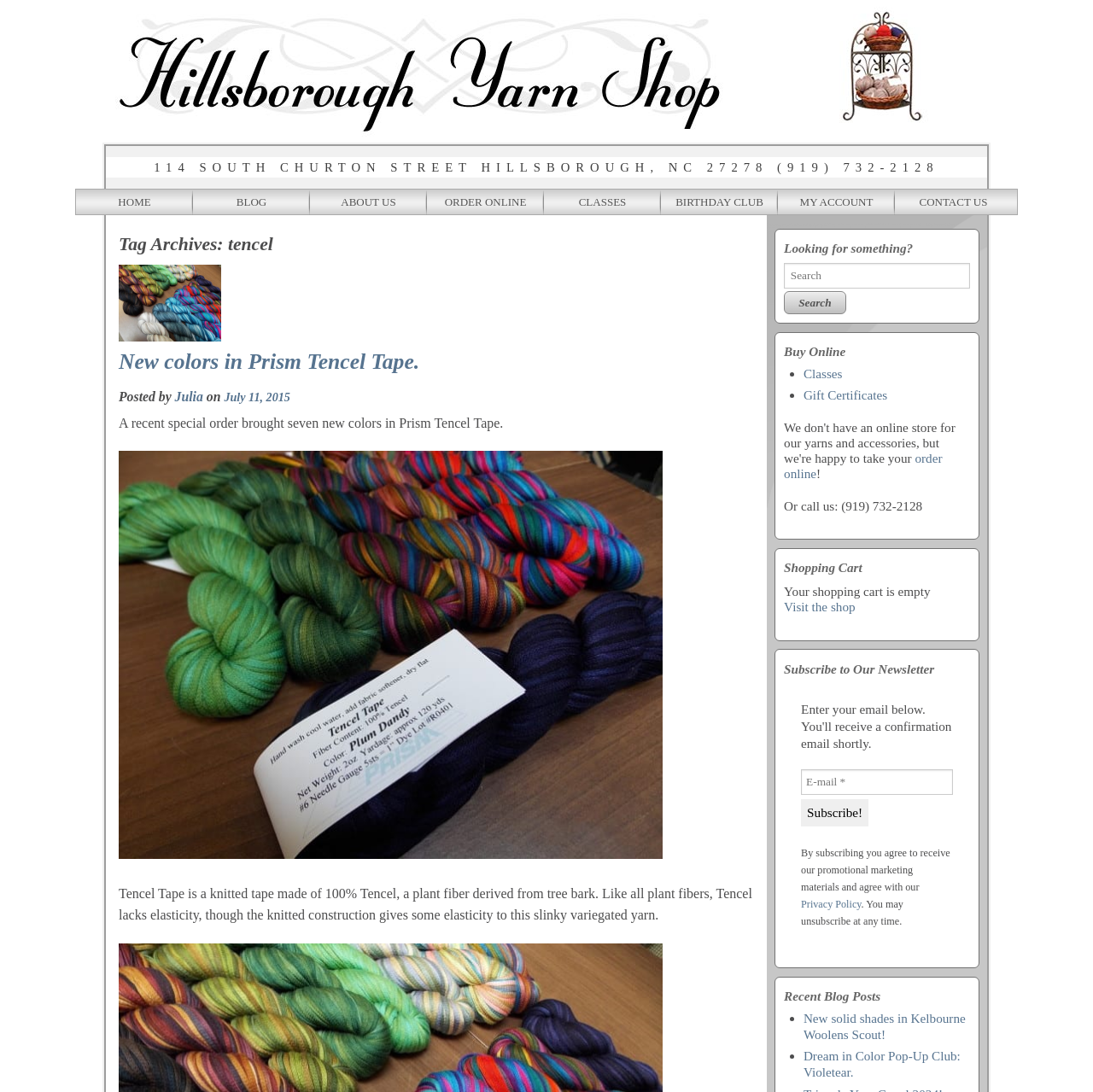Please specify the bounding box coordinates of the element that should be clicked to execute the given instruction: 'Visit the shop'. Ensure the coordinates are four float numbers between 0 and 1, expressed as [left, top, right, bottom].

[0.717, 0.549, 0.782, 0.562]